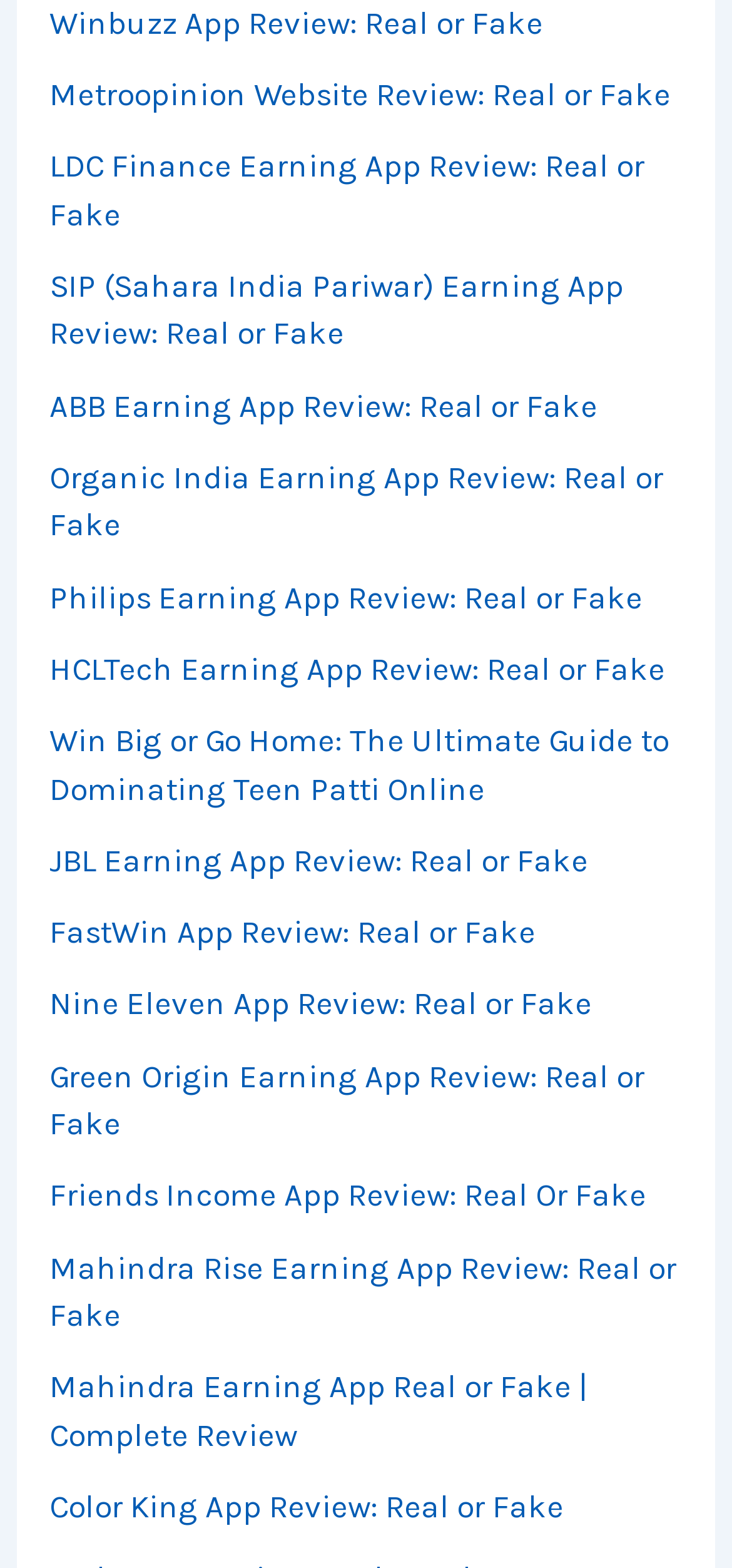What is the title of the first app review?
Refer to the image and answer the question using a single word or phrase.

Winbuzz App Review